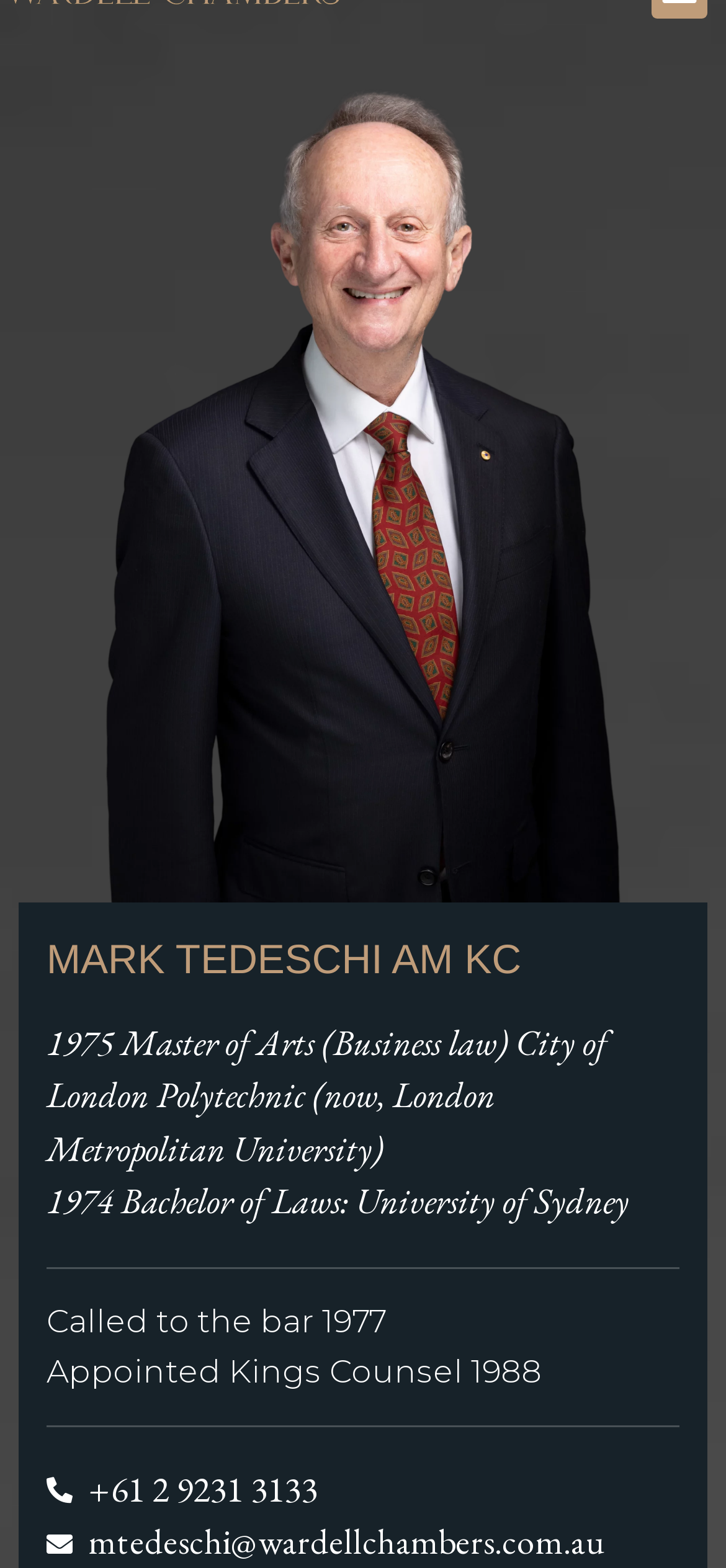Use a single word or phrase to answer the following:
What is Mark Tedeschi's profession?

Barrister